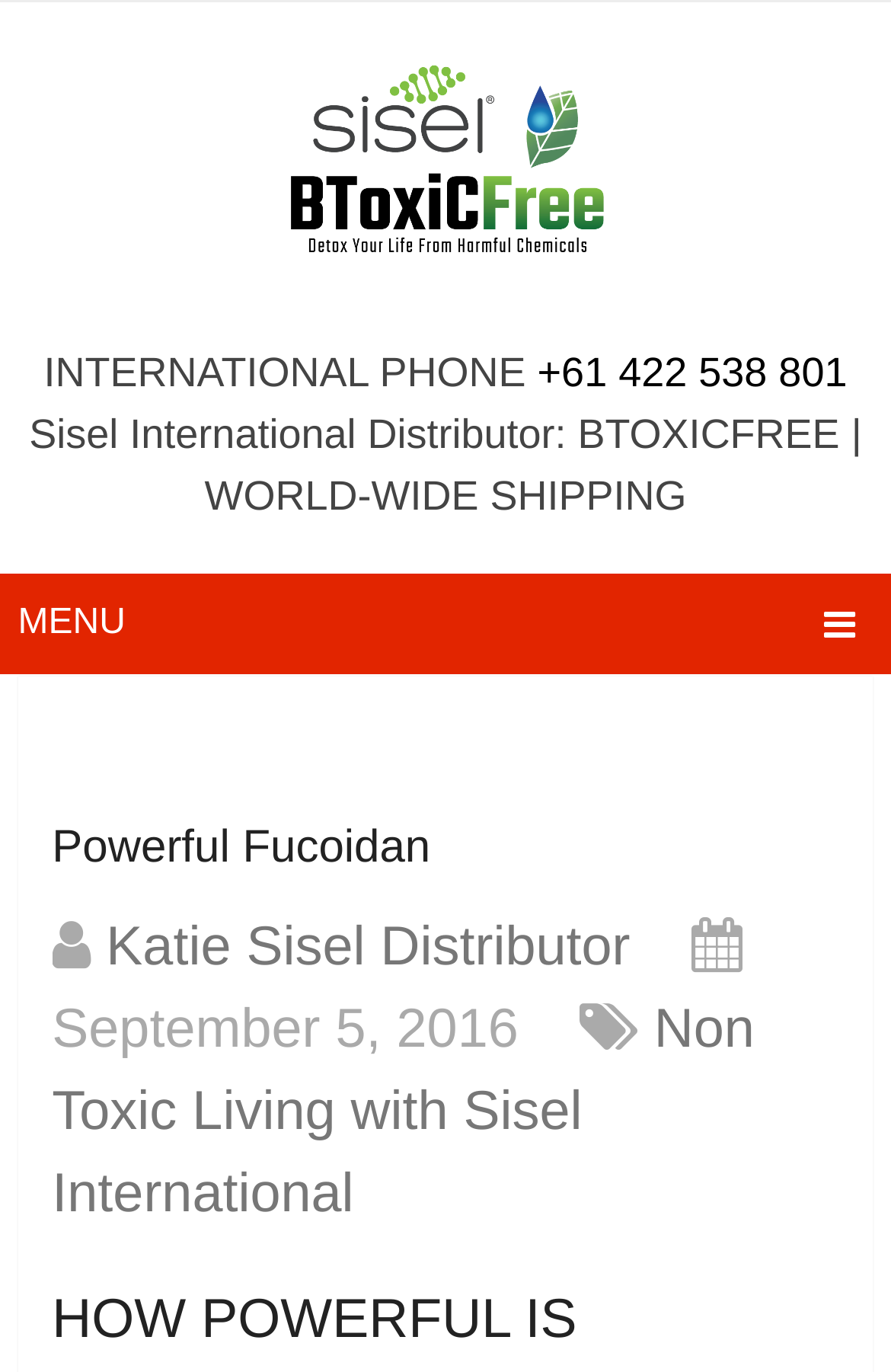Examine the image and give a thorough answer to the following question:
What is the date mentioned on the webpage?

I found the date by looking at the static text element with the content 'September 5, 2016' inside the header element with the content 'Powerful Fucoidan'.